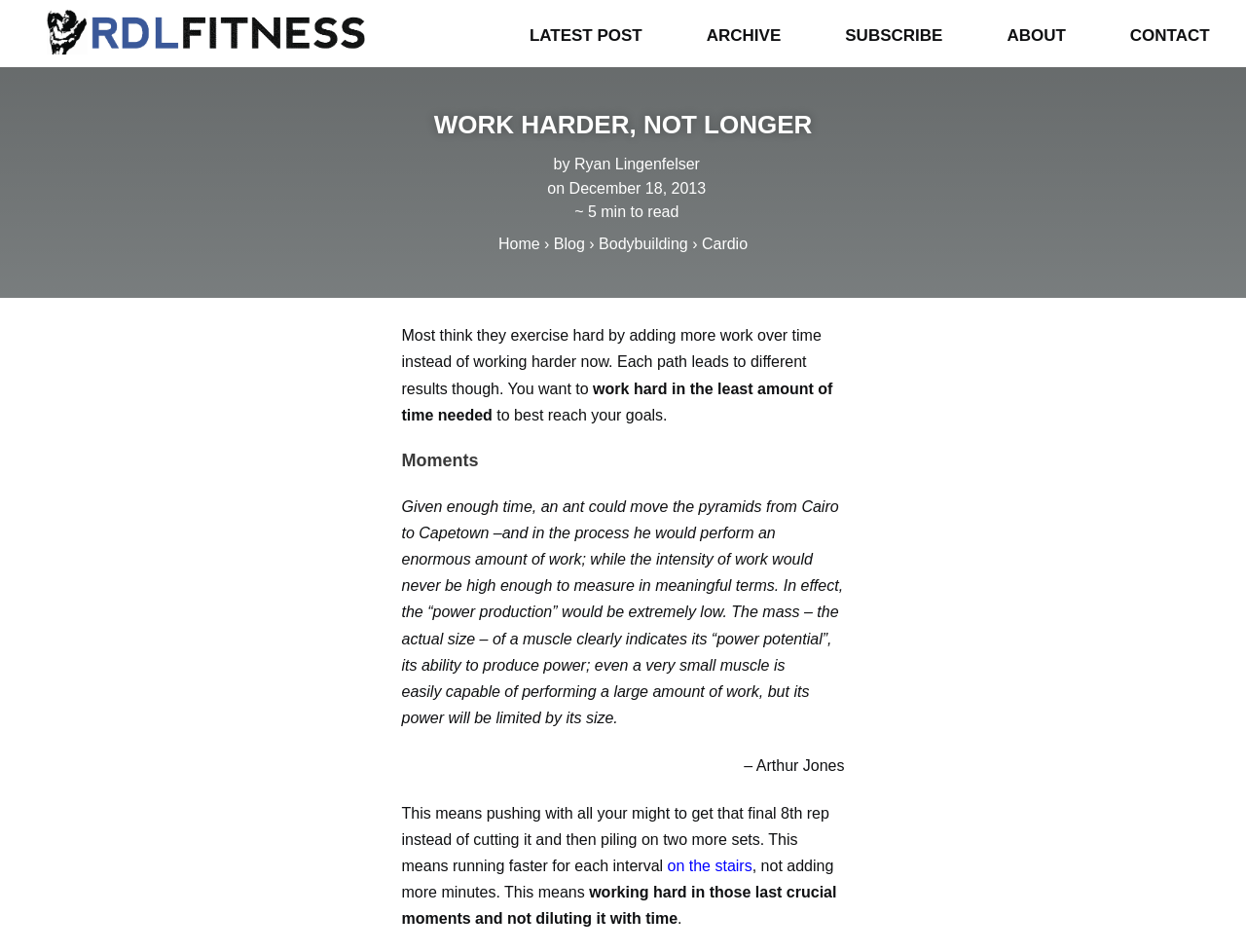Bounding box coordinates should be in the format (top-left x, top-left y, bottom-right x, bottom-right y) and all values should be floating point numbers between 0 and 1. Determine the bounding box coordinate for the UI element described as: Latest Post

[0.399, 0.027, 0.541, 0.048]